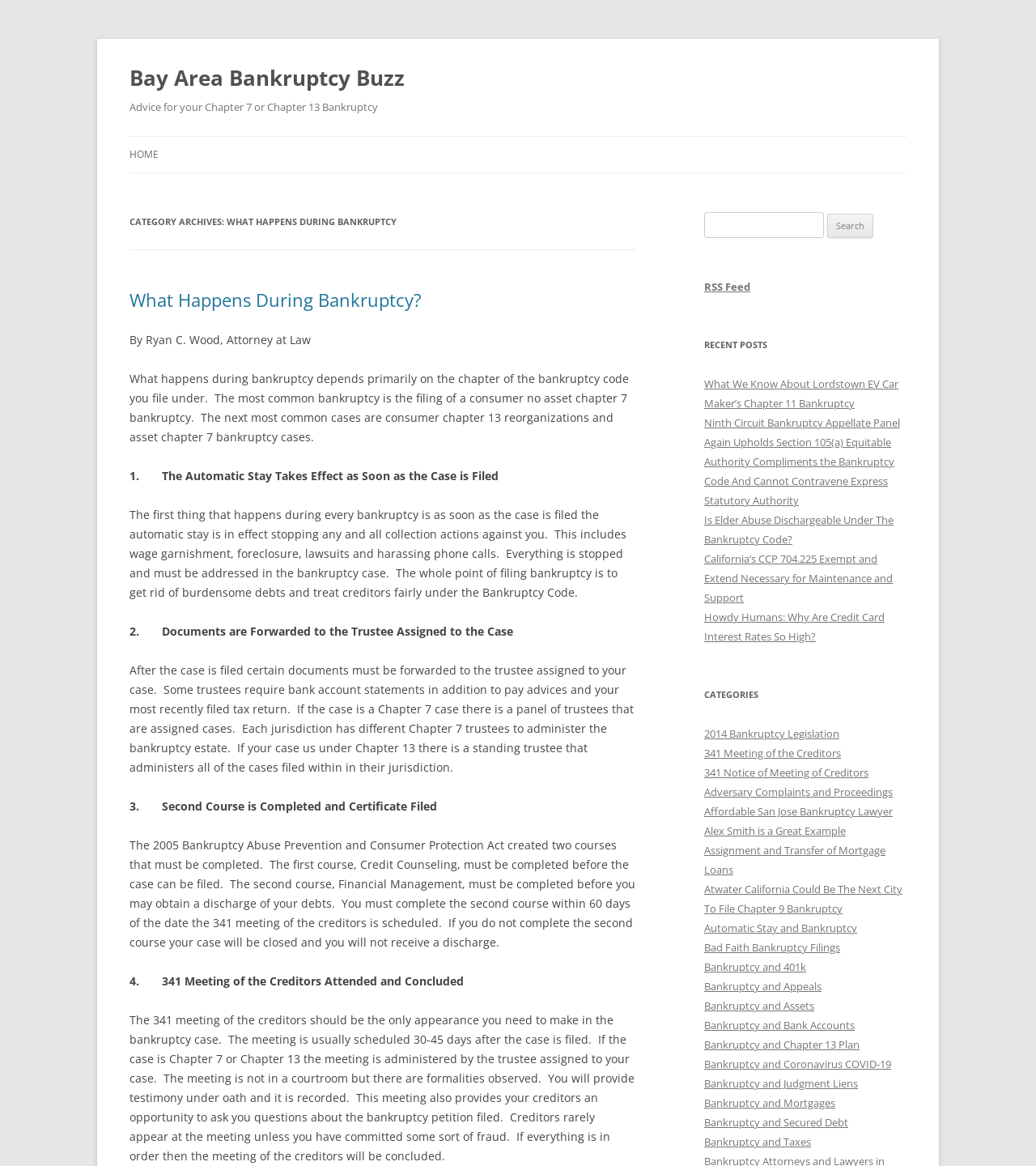Calculate the bounding box coordinates for the UI element based on the following description: "RSS Feed". Ensure the coordinates are four float numbers between 0 and 1, i.e., [left, top, right, bottom].

[0.68, 0.24, 0.724, 0.252]